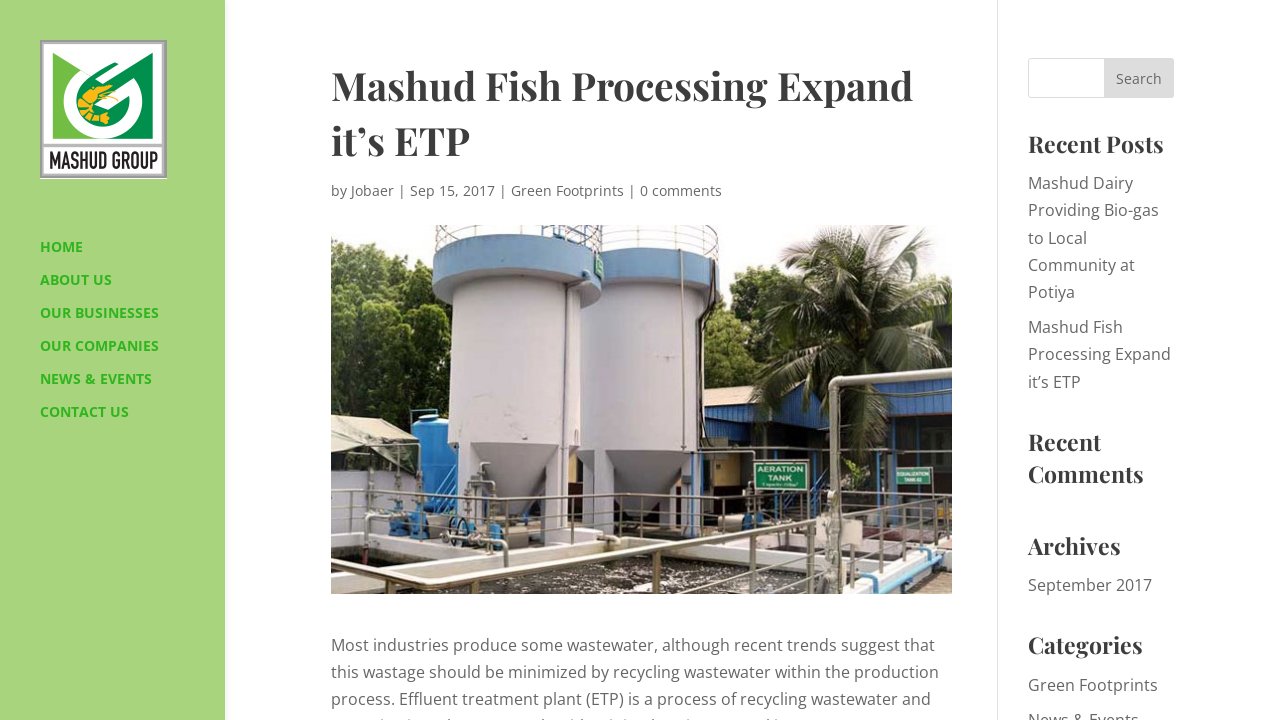Please specify the bounding box coordinates of the element that should be clicked to execute the given instruction: 'Click the BUSINESS & FINANCE link'. Ensure the coordinates are four float numbers between 0 and 1, expressed as [left, top, right, bottom].

None